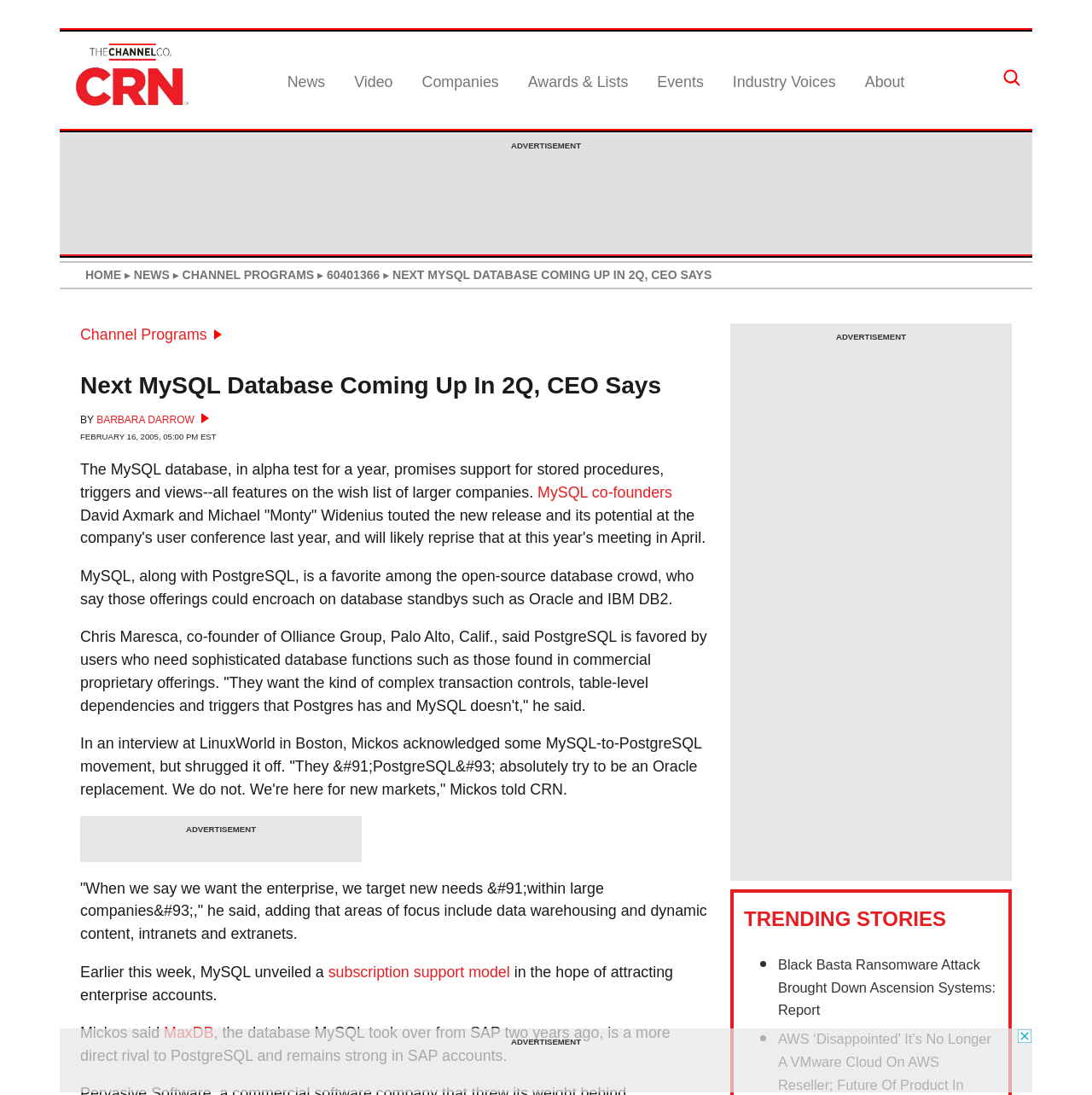What is the name of the database mentioned in the article?
Please interpret the details in the image and answer the question thoroughly.

I found the answer by reading the article's content, specifically the sentence 'The MySQL database, in alpha test for a year, promises support for stored procedures, triggers and views--all features on the wish list of larger companies.' which mentions the name of the database as MySQL.